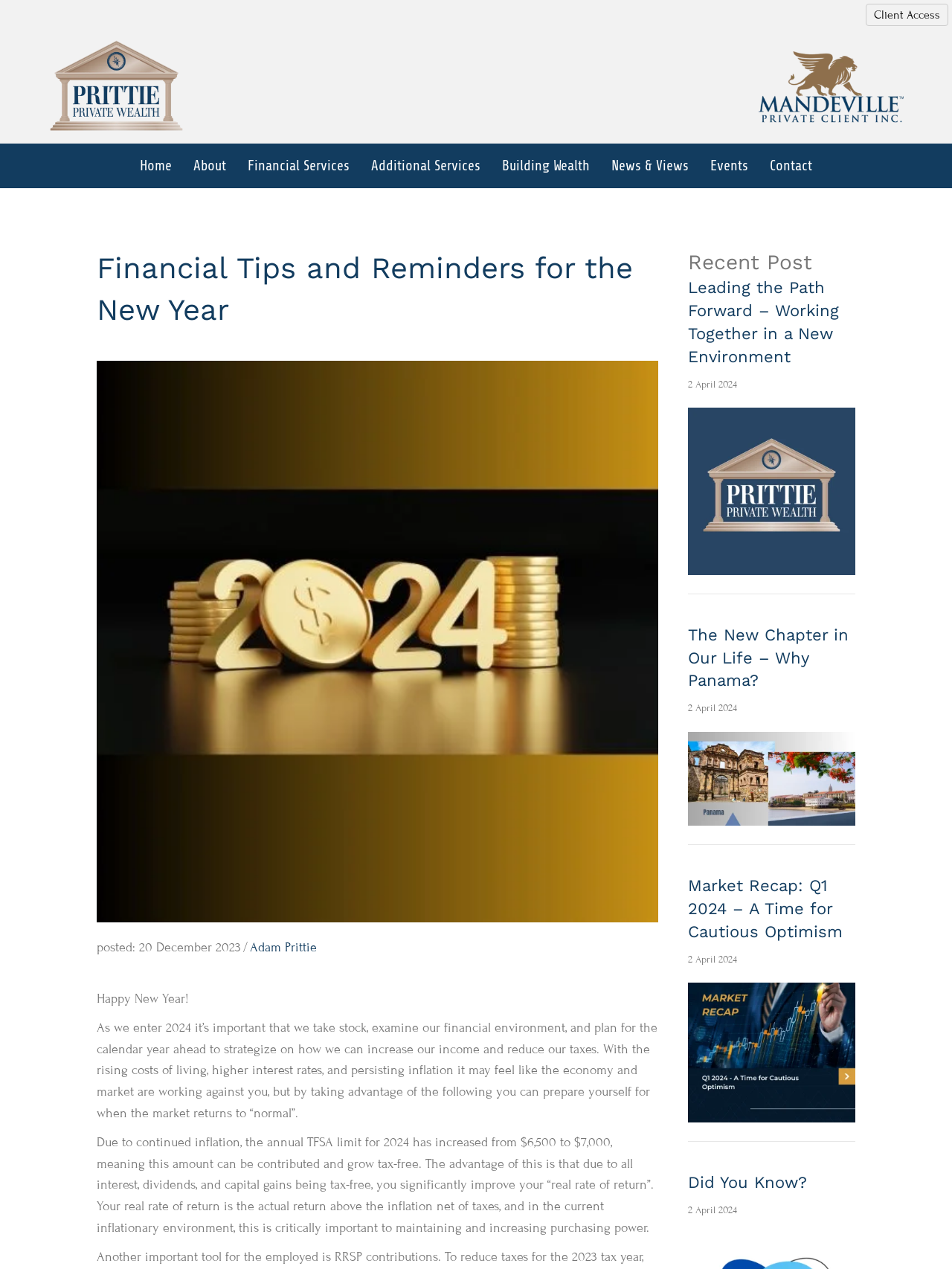Please answer the following question using a single word or phrase: 
What is the purpose of the TFSA?

To improve real rate of return